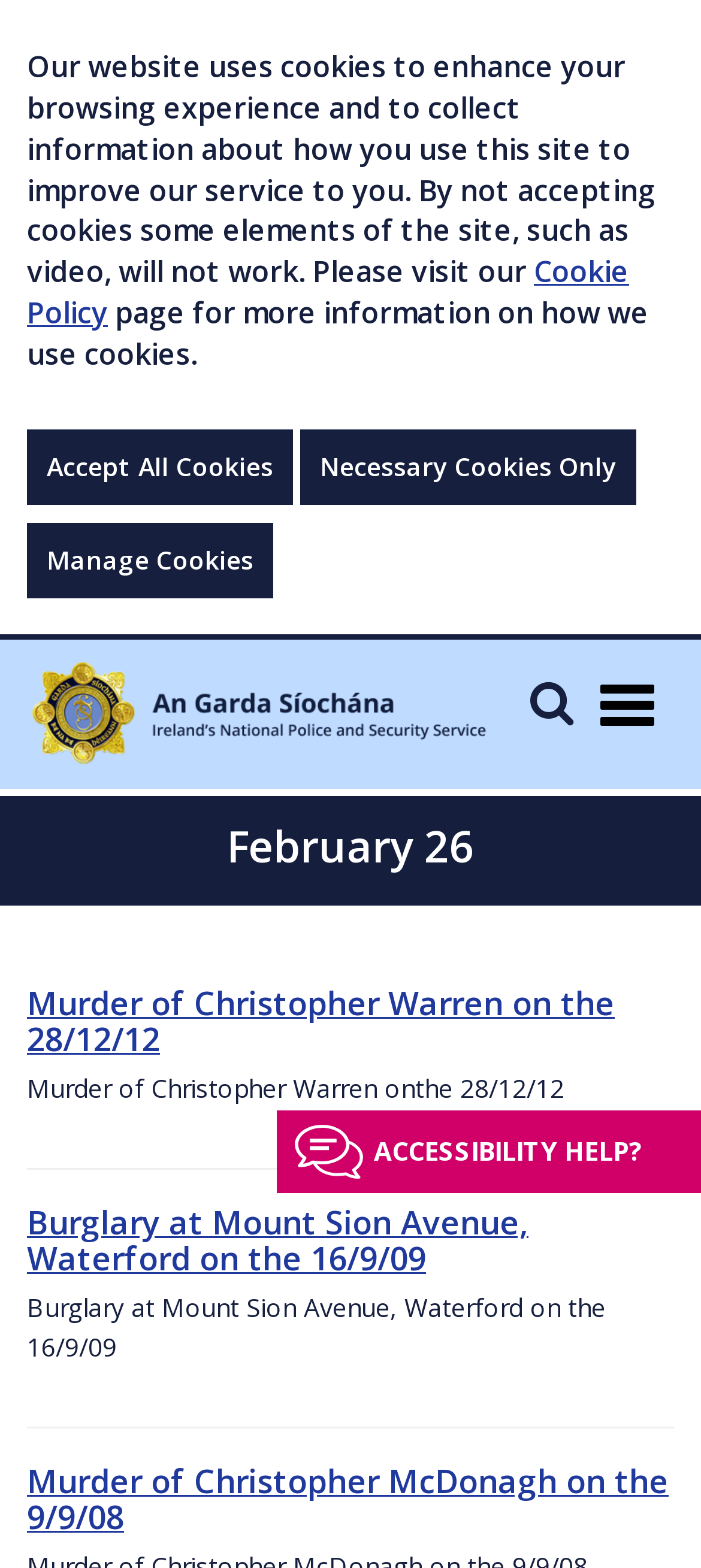Respond to the question below with a concise word or phrase:
What is the date mentioned in the first crime case?

28/12/12